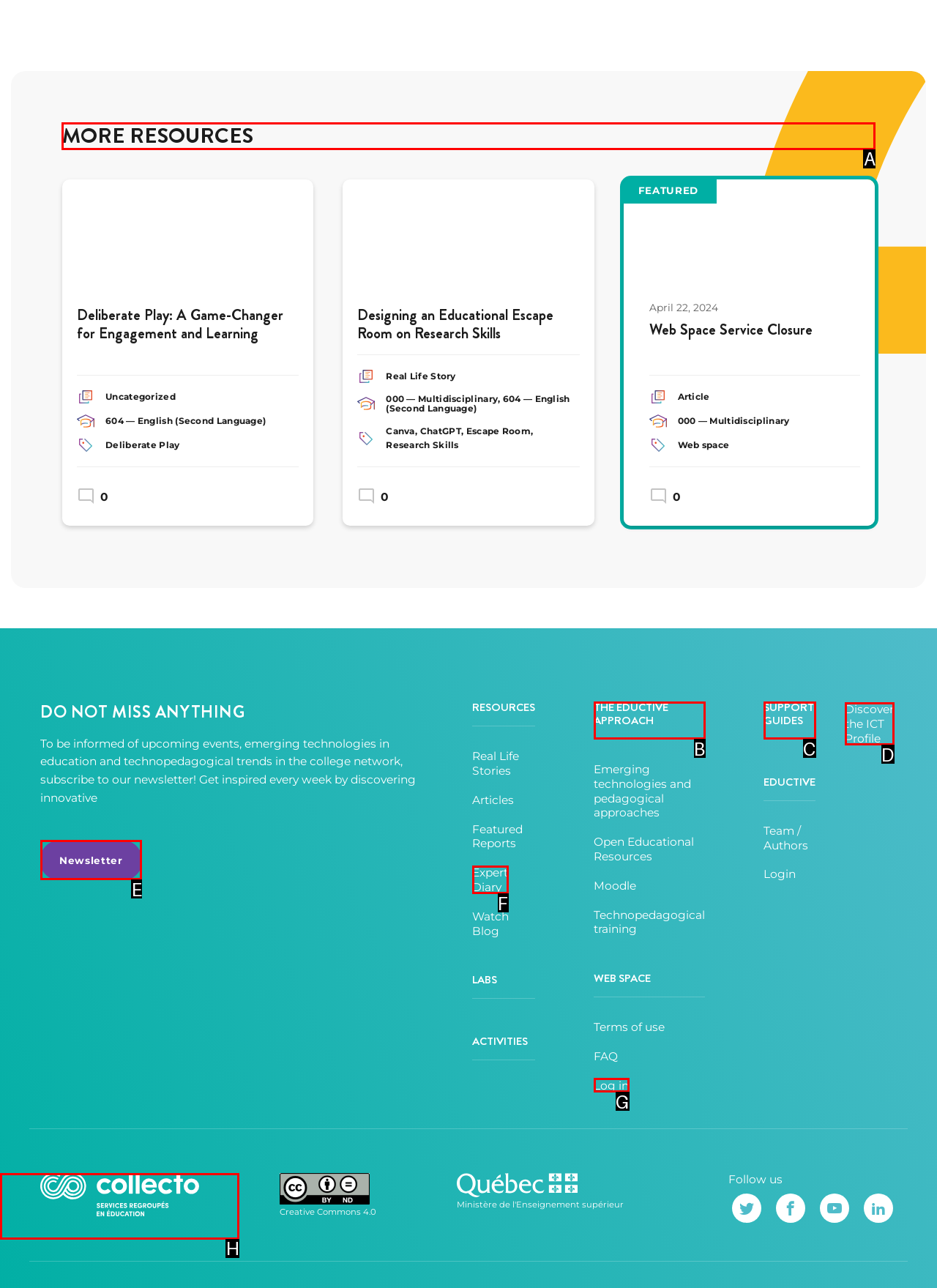To achieve the task: Click on the 'MORE RESOURCES' heading, indicate the letter of the correct choice from the provided options.

A